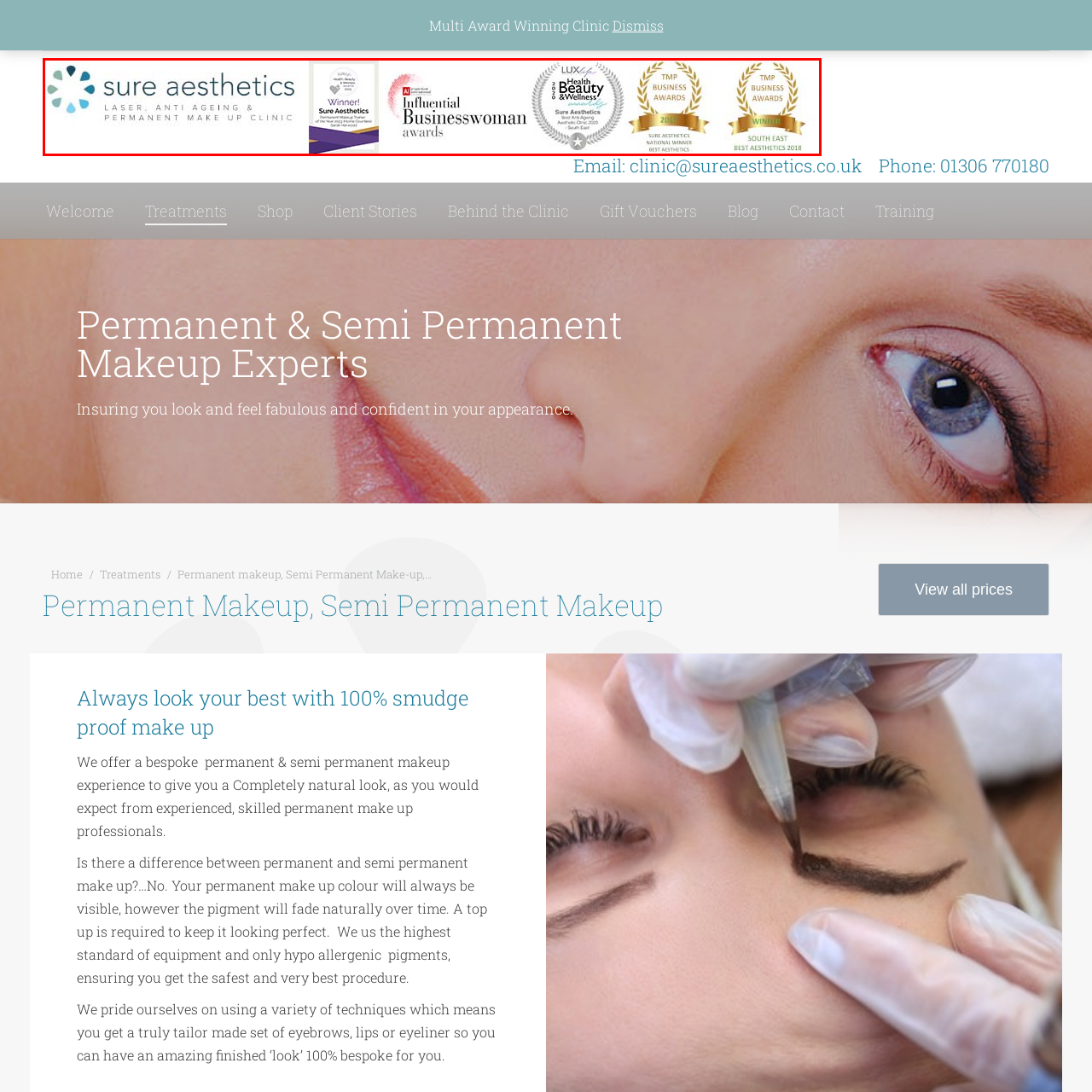Explain in detail what is shown in the red-bordered image.

The image showcases a professional logo and a series of accolades representing the "Sure Aesthetics" clinic, which specializes in laser, anti-aging, and permanent makeup treatments. The logo features a modern design with soft blue and teal elements, reflecting a professional and inviting aesthetic. Prominent awards include the "Influential Businesswoman" accolade and several recognitions from the TMP Business Awards, emphasizing the clinic's excellence in aesthetics. The combination of awards signifies their commitment to exceptional customer care and high-quality treatments, establishing them as a leading choice for beauty and aesthetics in the Surrey and Sussex areas.